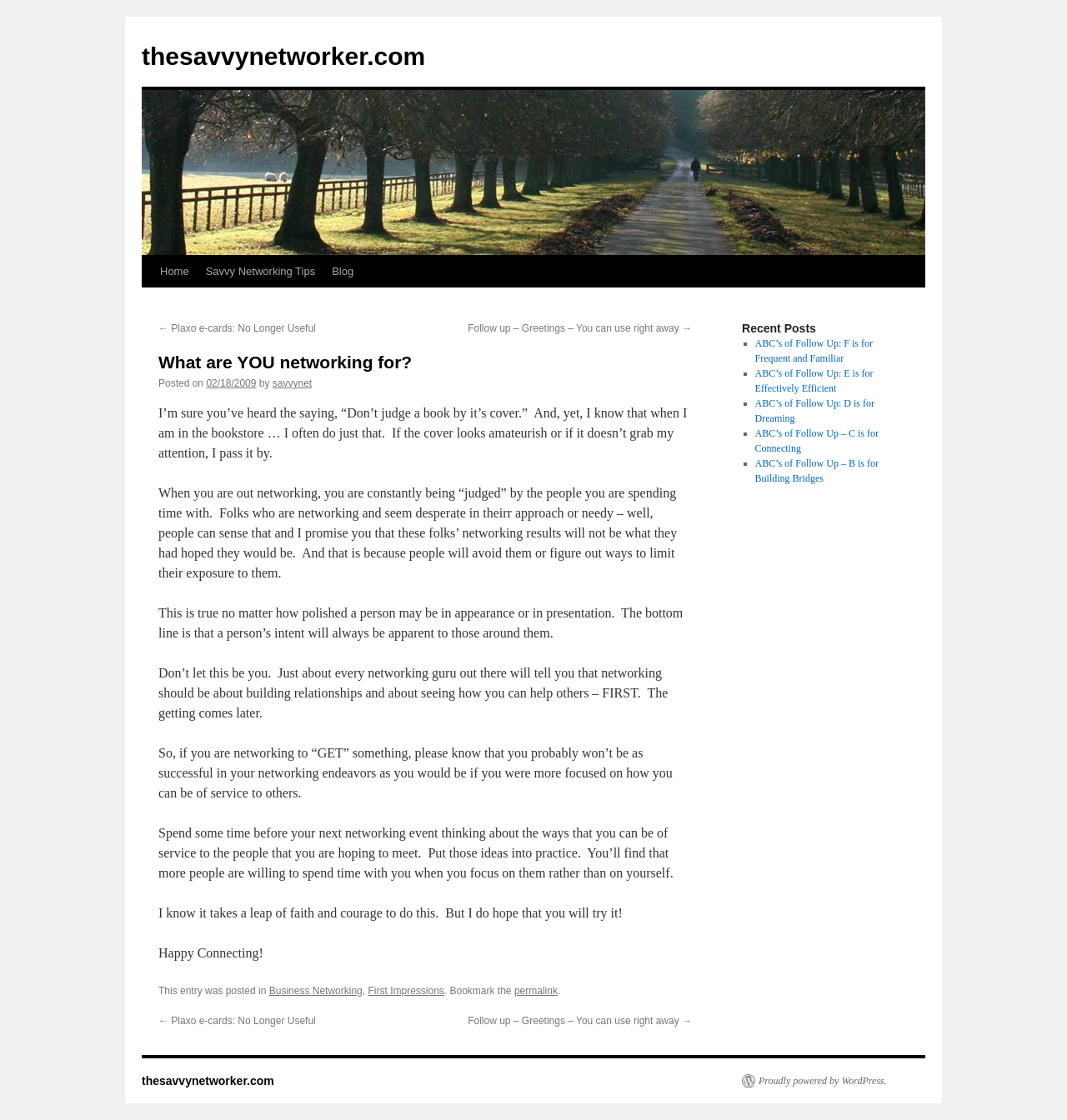What is the website's name?
Using the details from the image, give an elaborate explanation to answer the question.

I determined the website's name by looking at the link element with the text 'thesavvynetworker.com' at the top of the webpage, which is likely the website's logo or title.